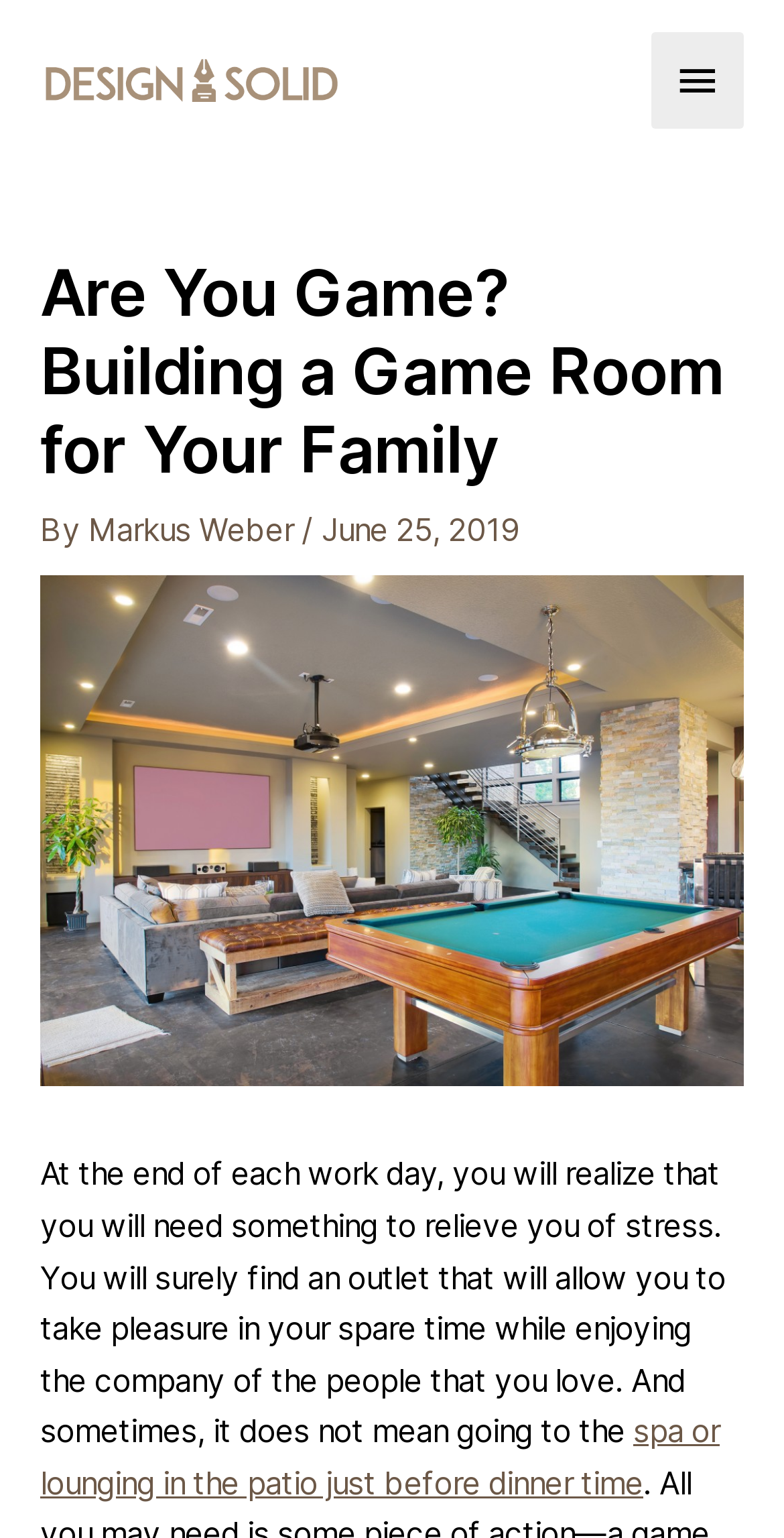Extract the text of the main heading from the webpage.

Are You Game? Building a Game Room for Your Family